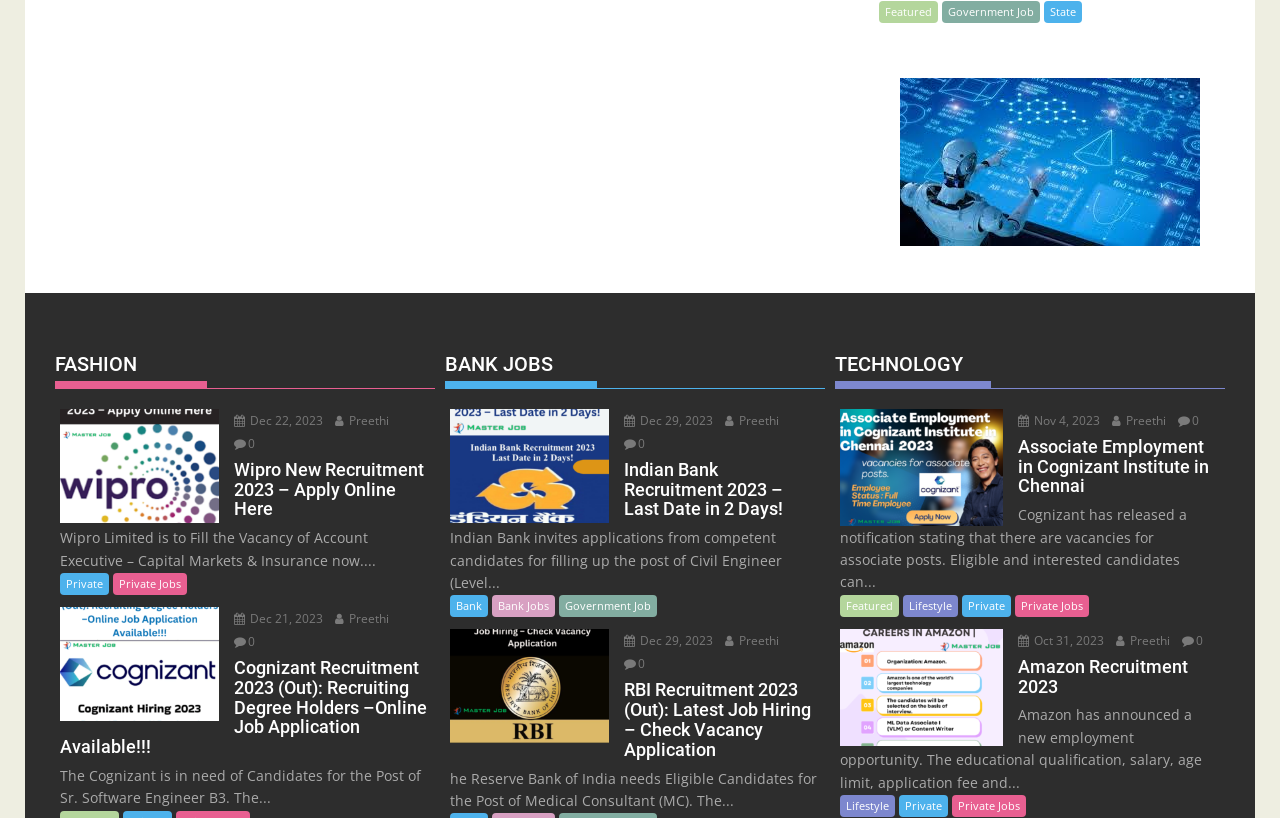Pinpoint the bounding box coordinates for the area that should be clicked to perform the following instruction: "View 'Cognizant Recruitment 2023 (Out): Recruiting Degree Holders –Online Job Application Available!!!'".

[0.047, 0.804, 0.336, 0.925]